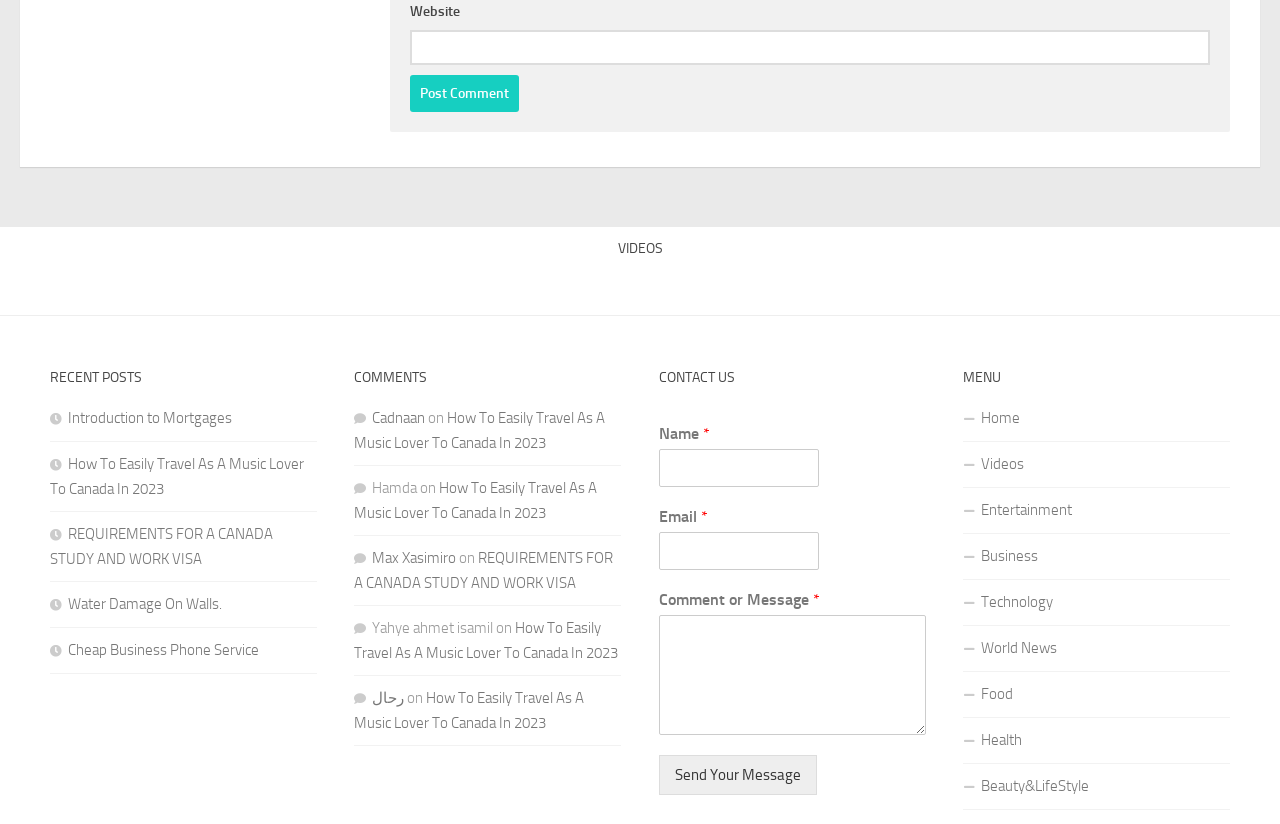Pinpoint the bounding box coordinates of the clickable element to carry out the following instruction: "go to home page."

[0.753, 0.481, 0.961, 0.537]